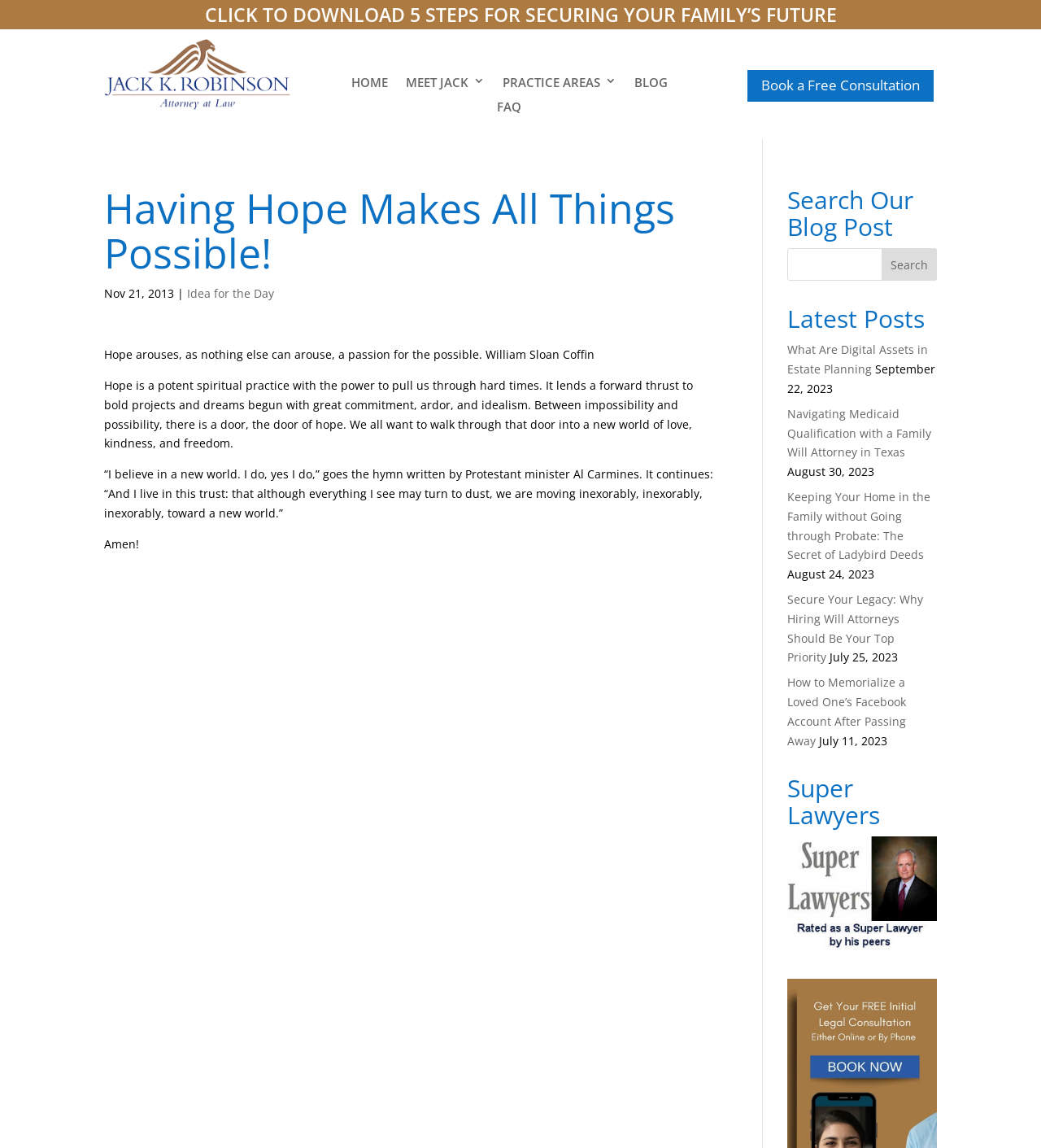Determine the bounding box for the UI element as described: "value="Search"". The coordinates should be represented as four float numbers between 0 and 1, formatted as [left, top, right, bottom].

[0.847, 0.216, 0.9, 0.245]